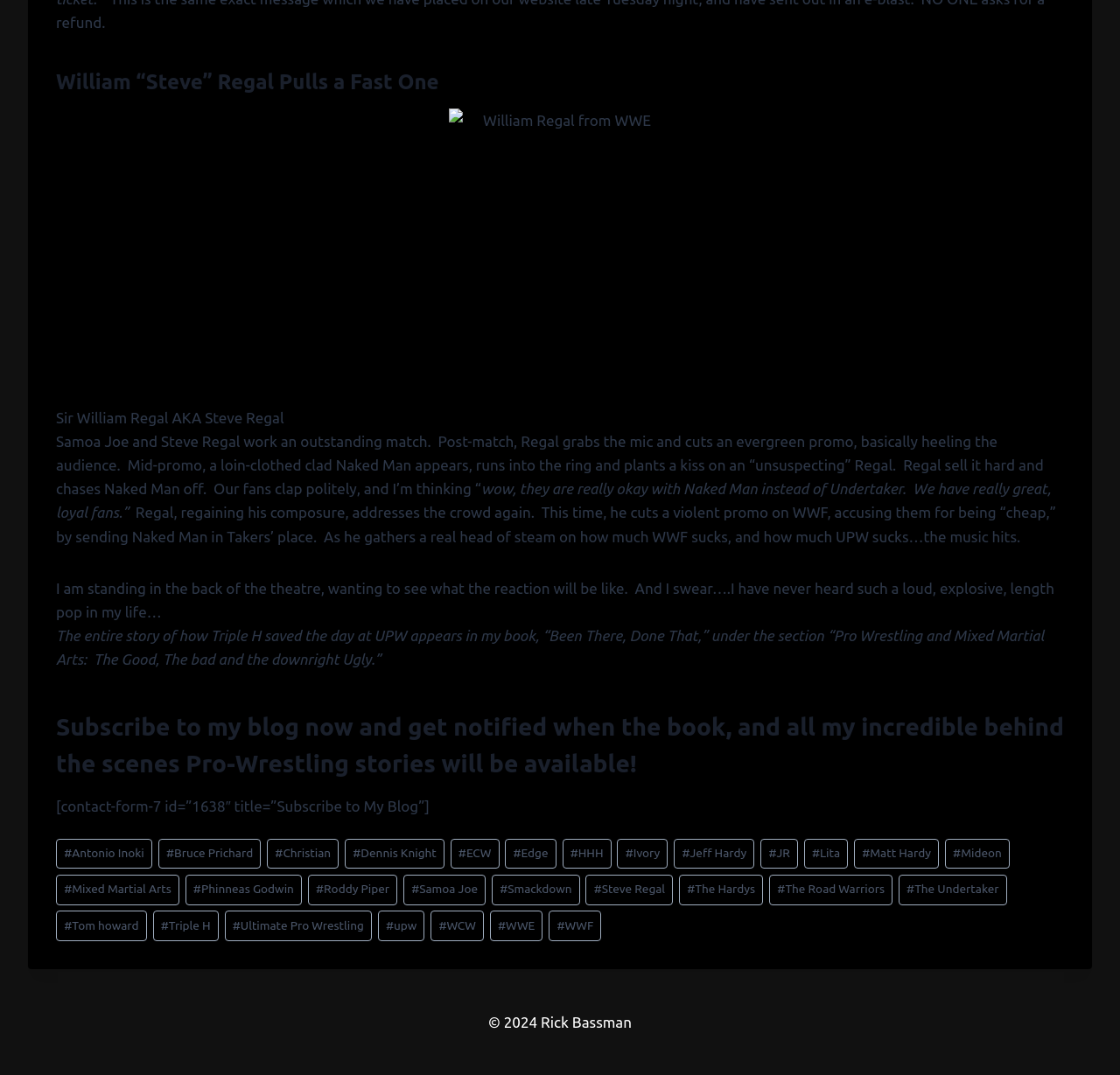Provide a short answer using a single word or phrase for the following question: 
What is the topic of the story in the webpage?

Pro Wrestling